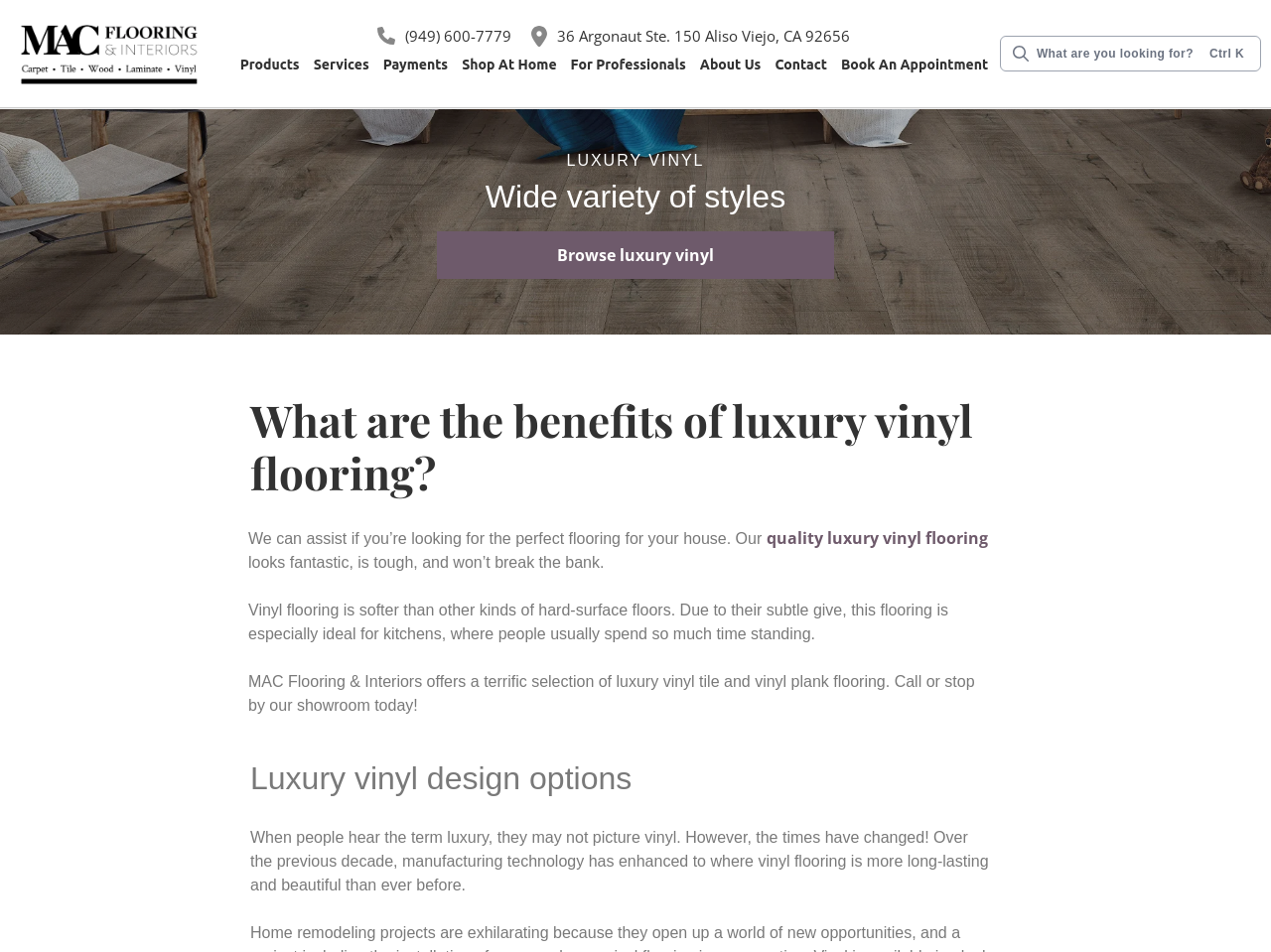Given the element description Shop at home, specify the bounding box coordinates of the corresponding UI element in the format (top-left x, top-left y, bottom-right x, bottom-right y). All values must be between 0 and 1.

[0.358, 0.05, 0.443, 0.086]